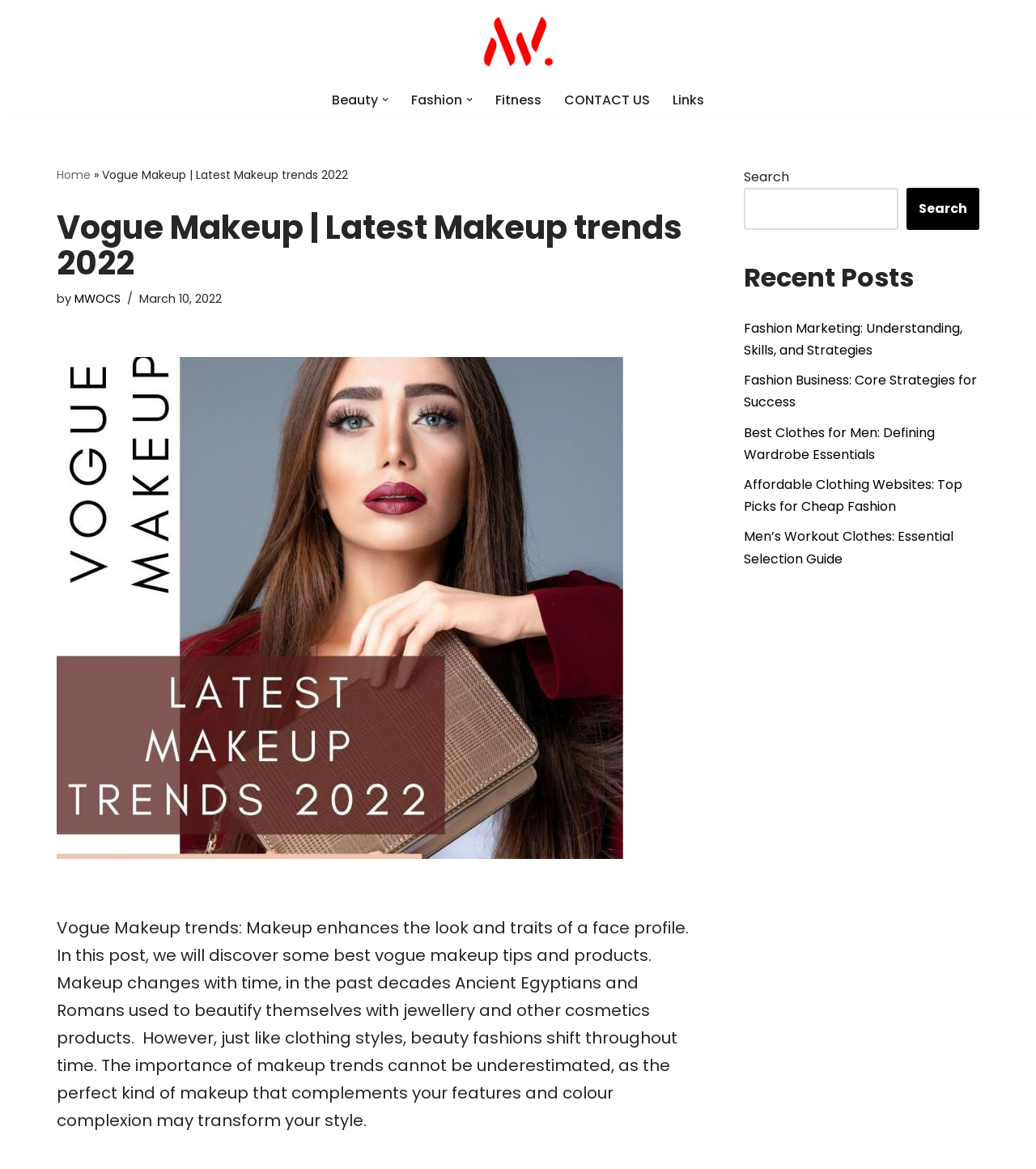What is the topic of the latest article?
Using the visual information, respond with a single word or phrase.

Vogue Makeup trends